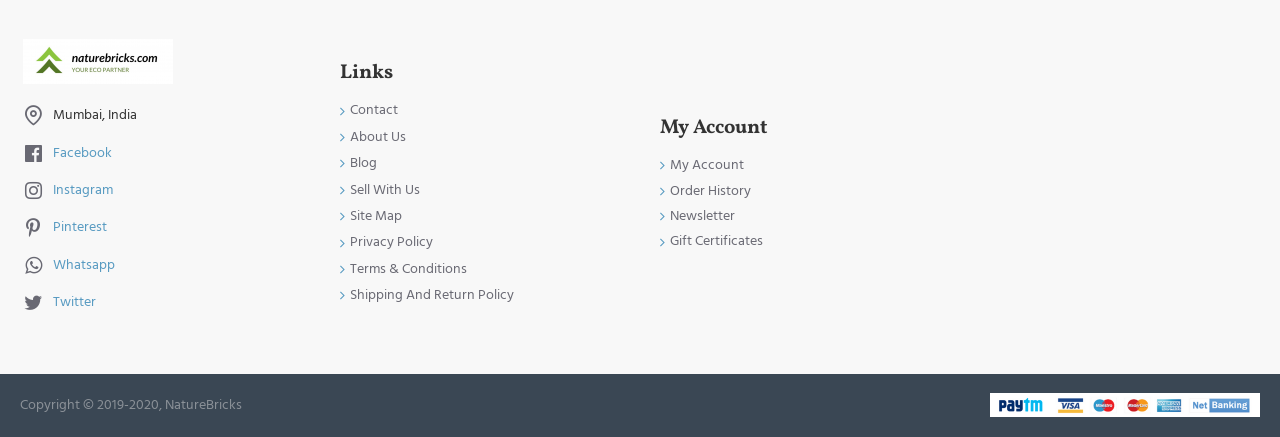Please identify the bounding box coordinates of the element I need to click to follow this instruction: "Contact Us".

[0.266, 0.227, 0.311, 0.288]